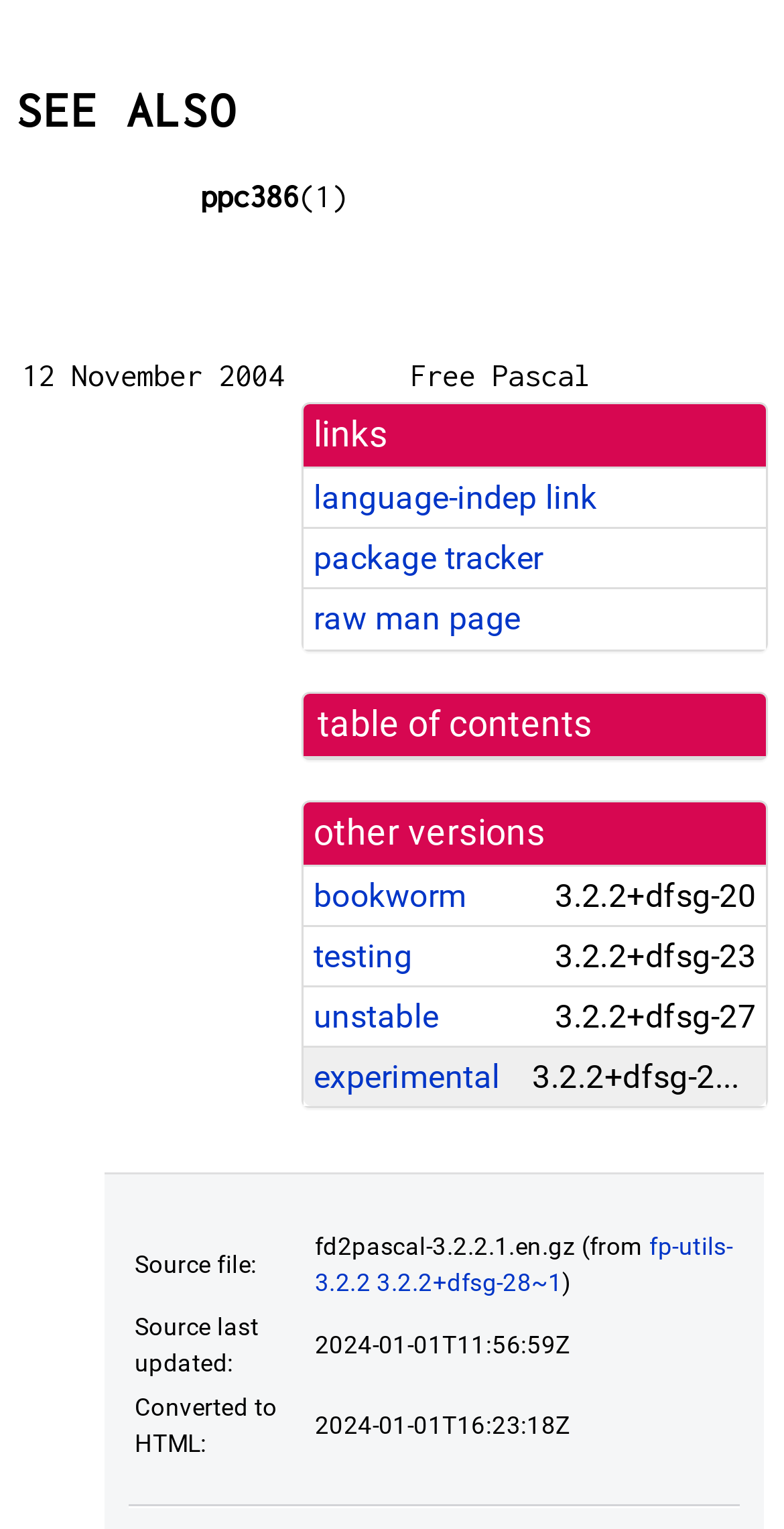Point out the bounding box coordinates of the section to click in order to follow this instruction: "click on the language-indep link".

[0.4, 0.313, 0.761, 0.338]